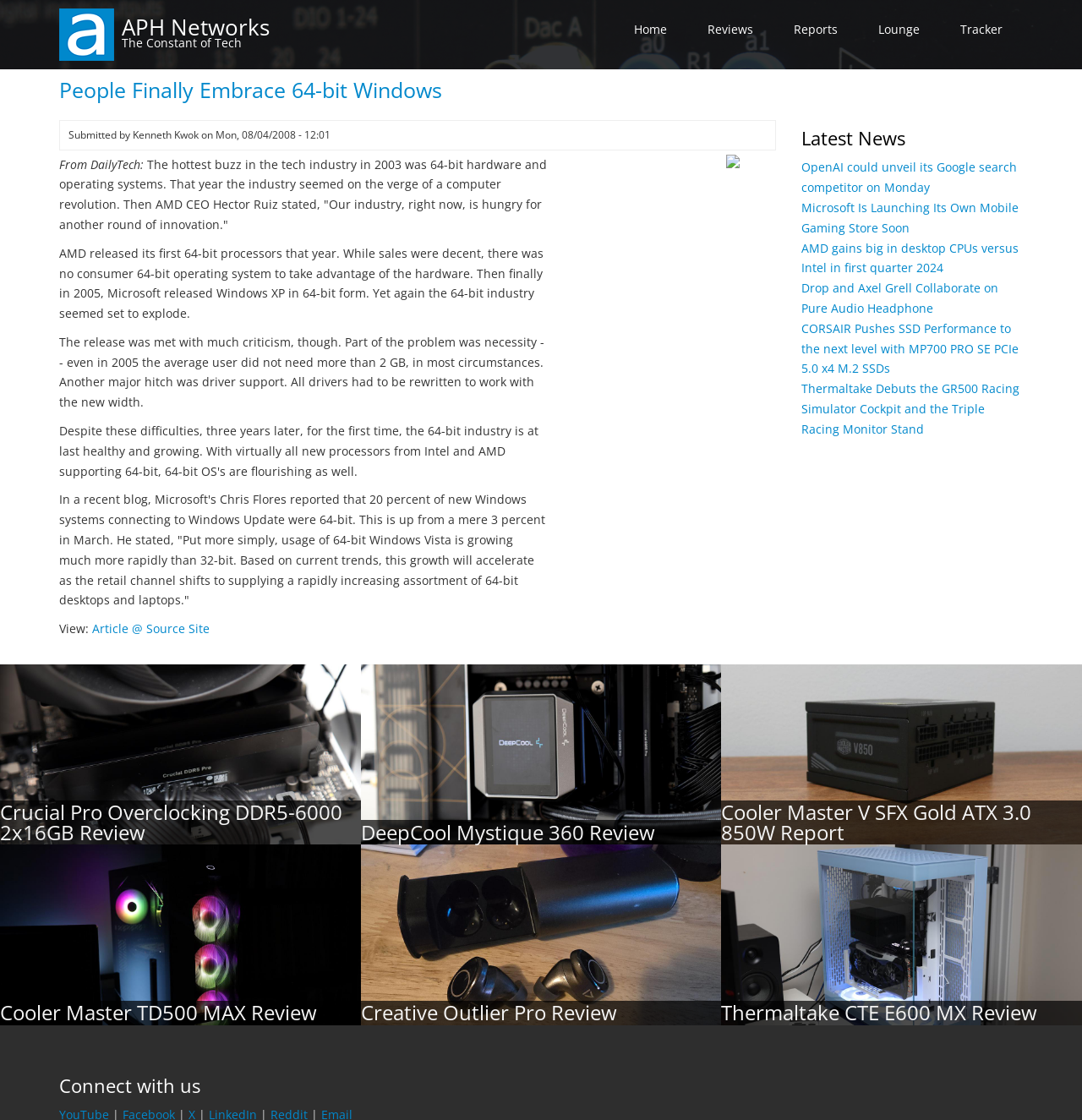Can you locate the main headline on this webpage and provide its text content?

People Finally Embrace 64-bit Windows